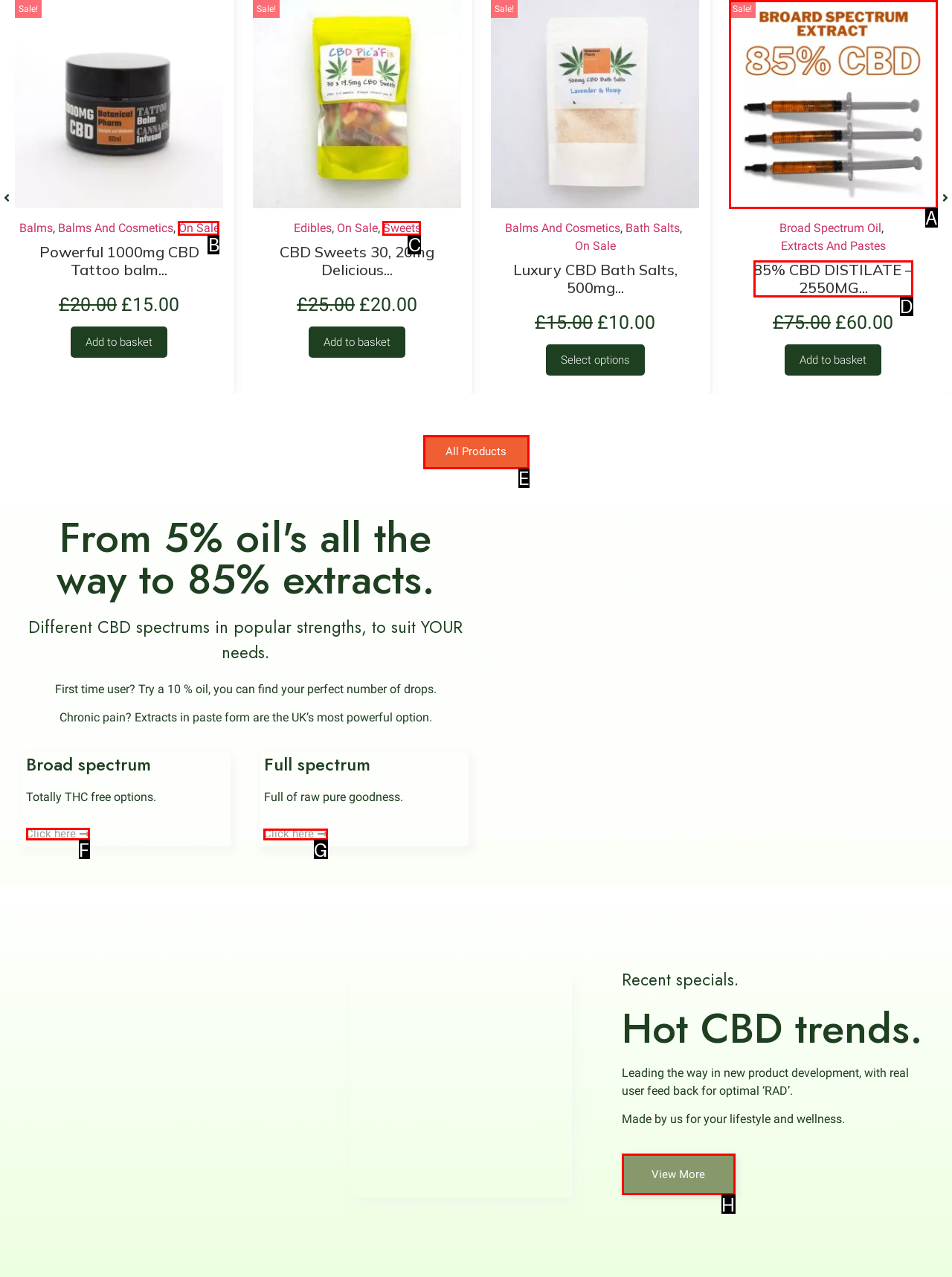Look at the highlighted elements in the screenshot and tell me which letter corresponds to the task: Click on the 'Web Scraping Expert' link.

None